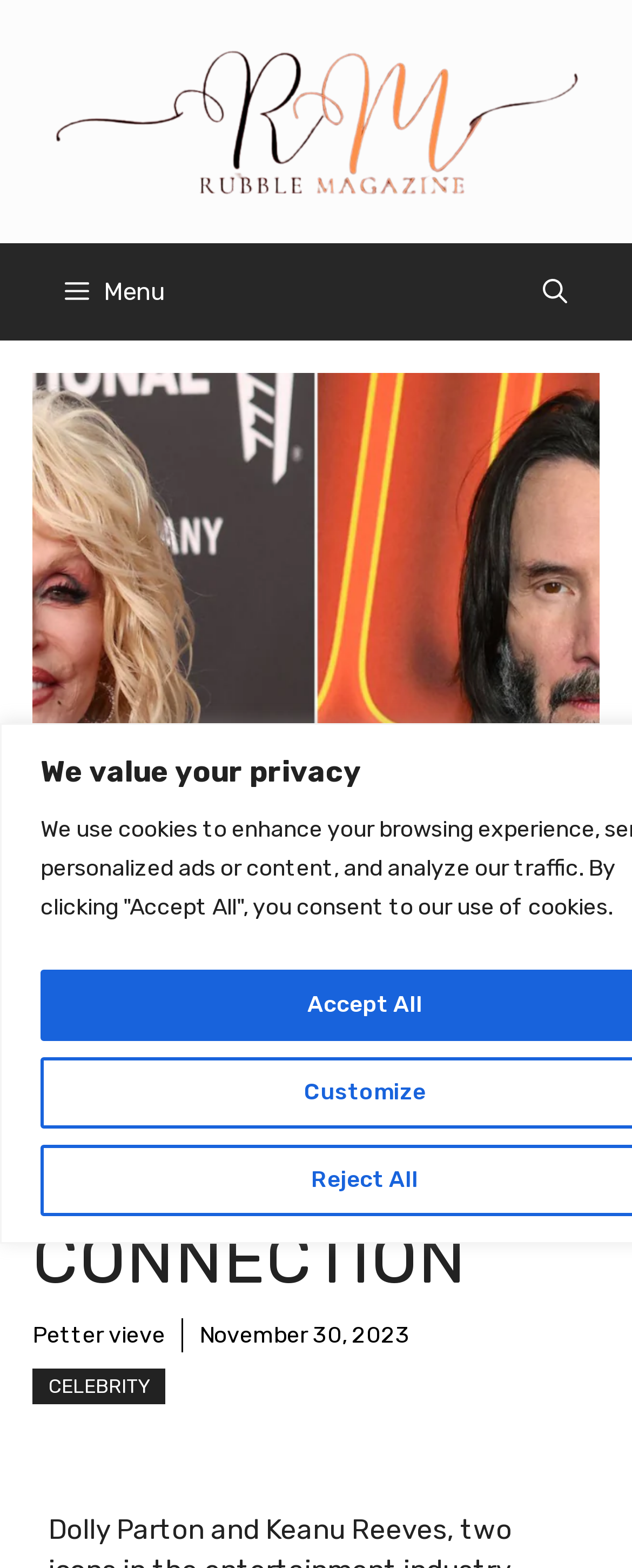Based on the element description aria-label="Open search", identify the bounding box of the UI element in the given webpage screenshot. The coordinates should be in the format (top-left x, top-left y, bottom-right x, bottom-right y) and must be between 0 and 1.

[0.808, 0.155, 0.949, 0.217]